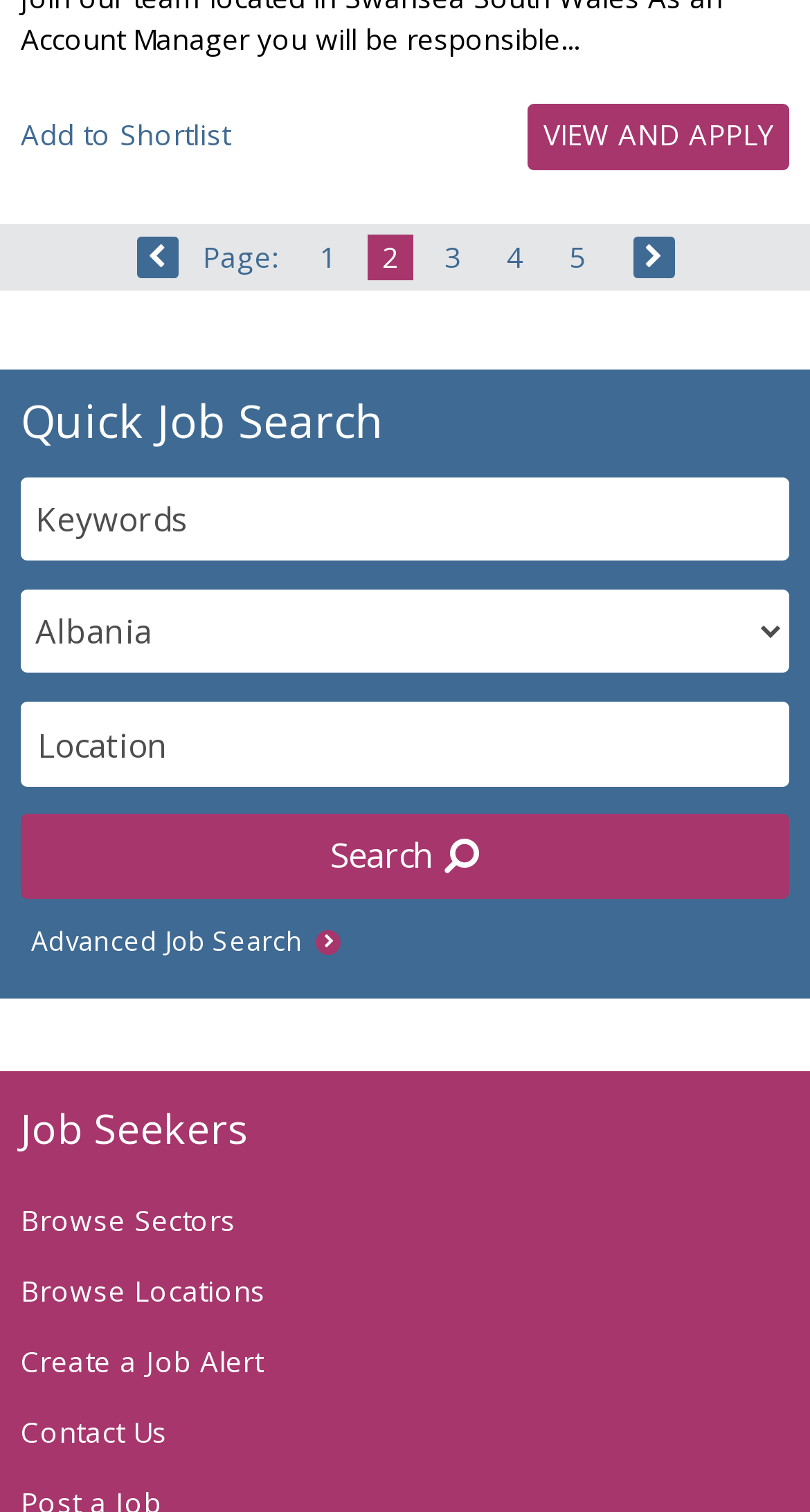How many page links are there?
Look at the webpage screenshot and answer the question with a detailed explanation.

I counted the page links '1', '2', '3', '4', and '5' located horizontally in the middle of the webpage.